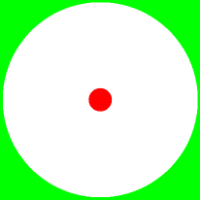What is the purpose of the color combination?
We need a detailed and meticulous answer to the question.

The caption suggests that the striking combination of colors in the image likely serves a specific purpose, possibly related to a measurement or signal in a technical context, such as demonstrating radiation patterns or response areas in testing equipment.